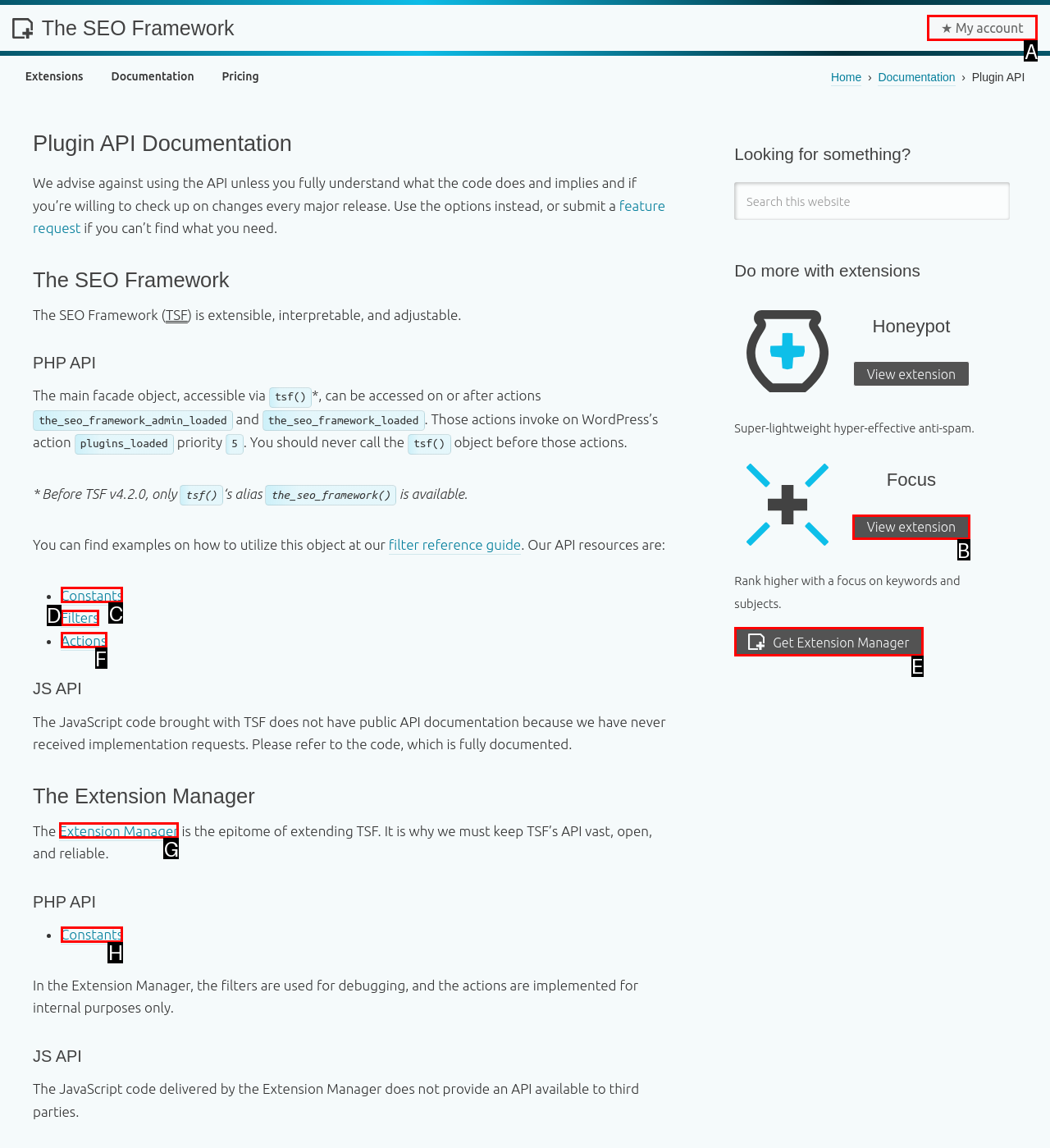Determine the option that best fits the description: Extension Manager
Reply with the letter of the correct option directly.

G